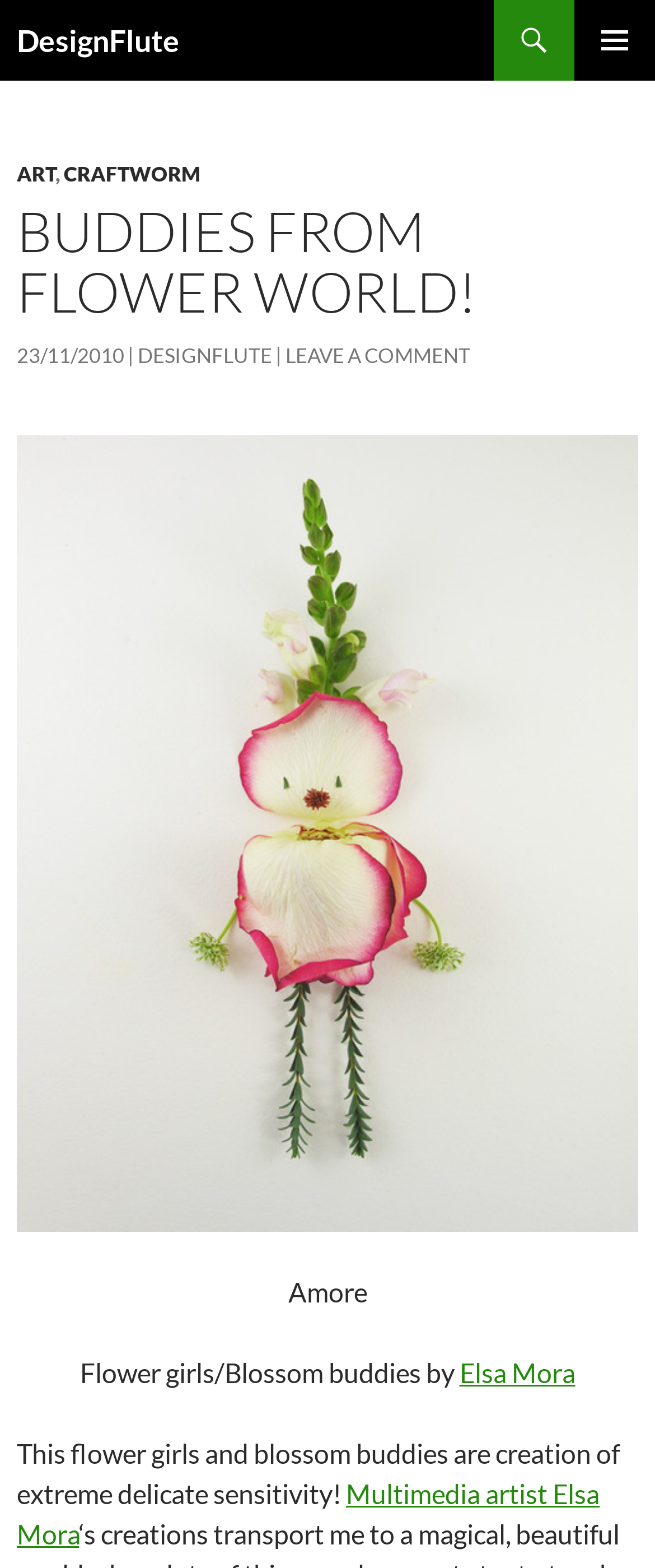Present a detailed account of what is displayed on the webpage.

The webpage is about "Buddies From Flower World!" and features the work of multimedia artist Elsa Mora. At the top left, there is a heading "DesignFlute" which is also a link. Next to it, on the top right, there is a button labeled "PRIMARY MENU". Below the heading, there is a link "SKIP TO CONTENT" followed by a header section that contains several links, including "ART", "CRAFTWORM", and others.

The main content of the page is a heading "BUDDIES FROM FLOWER WORLD!" which is centered at the top. Below it, there is a link to the date "23/11/2010" and another link to "DESIGNFLUTE". Further down, there is a link "LEAVE A COMMENT".

The main image on the page is a large image of "flower girls" which takes up most of the page. Above the image, there is a link to "flower girls" and below it, there are several lines of text. The first line reads "Amore" and the second line reads "Flower girls/Blossom buddies by Elsa Mora". The third line describes the artwork, saying "This flower girls and blossom buddies are creation of extreme delicate sensitivity!". The last line mentions "Multimedia artist Elsa Mora".